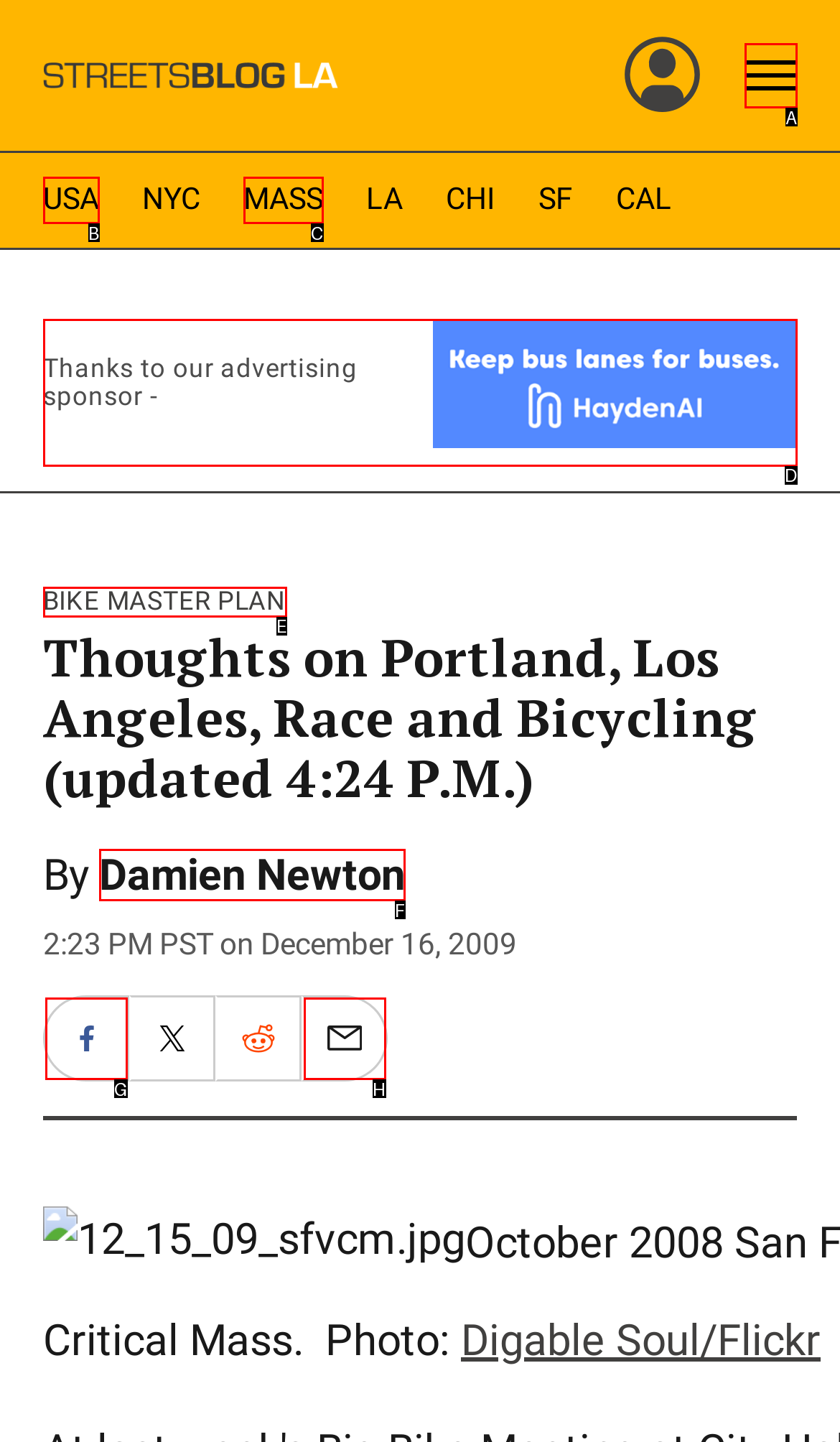Among the marked elements in the screenshot, which letter corresponds to the UI element needed for the task: Open the menu?

A